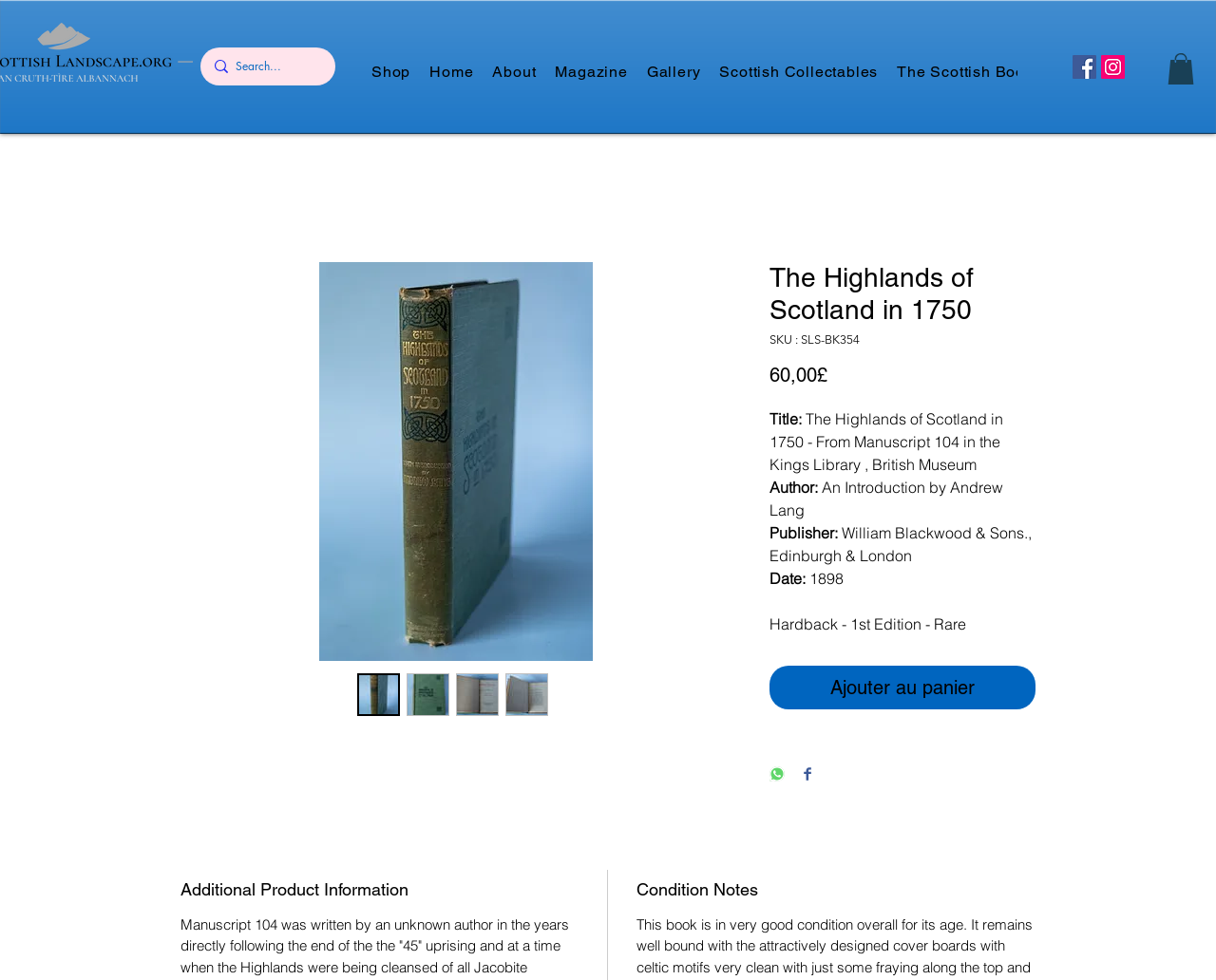Please provide a brief answer to the question using only one word or phrase: 
What is the name of the book?

The Highlands of Scotland in 1750